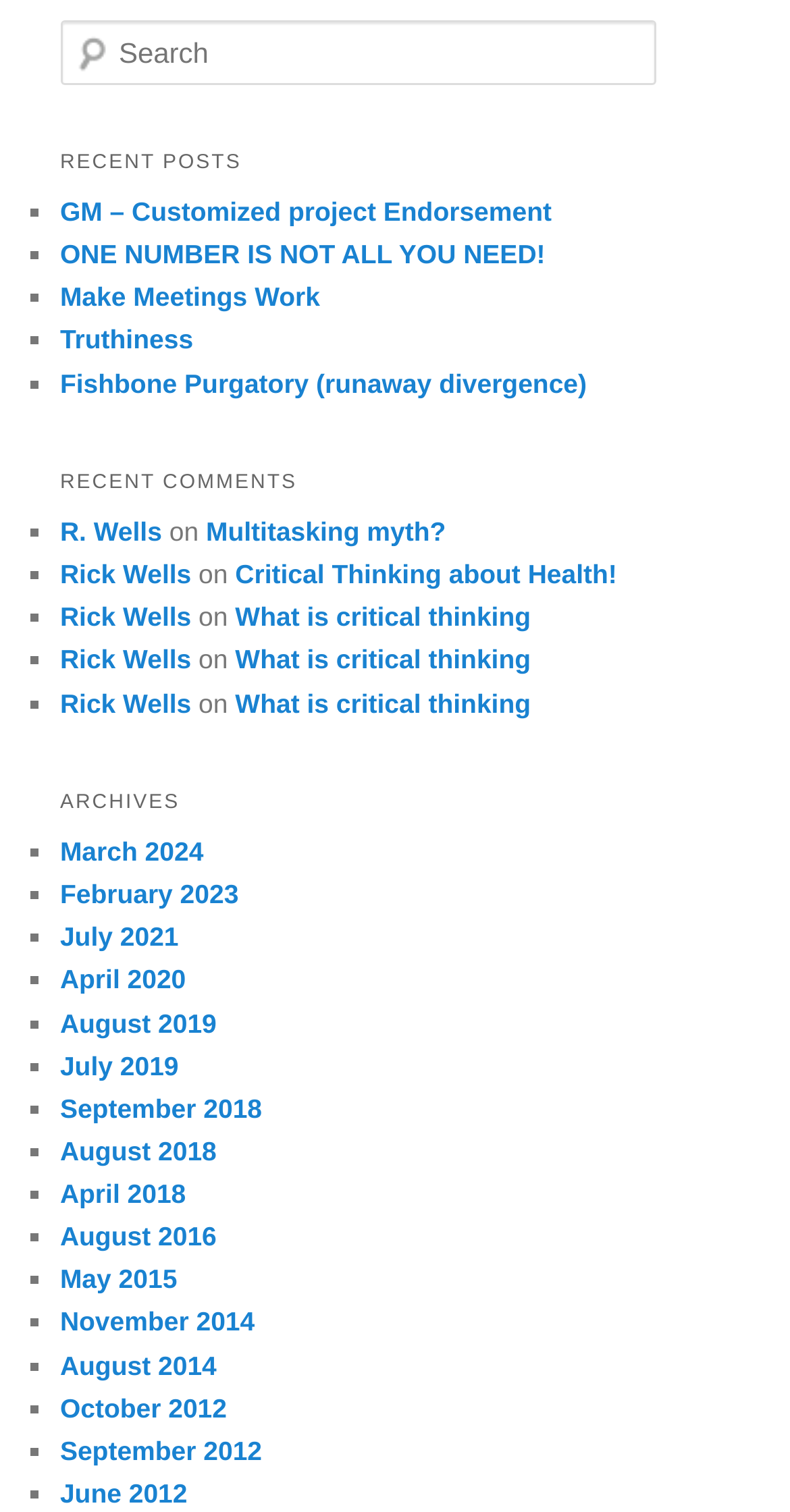Provide the bounding box coordinates of the HTML element described by the text: "Make Meetings Work". The coordinates should be in the format [left, top, right, bottom] with values between 0 and 1.

[0.076, 0.187, 0.405, 0.207]